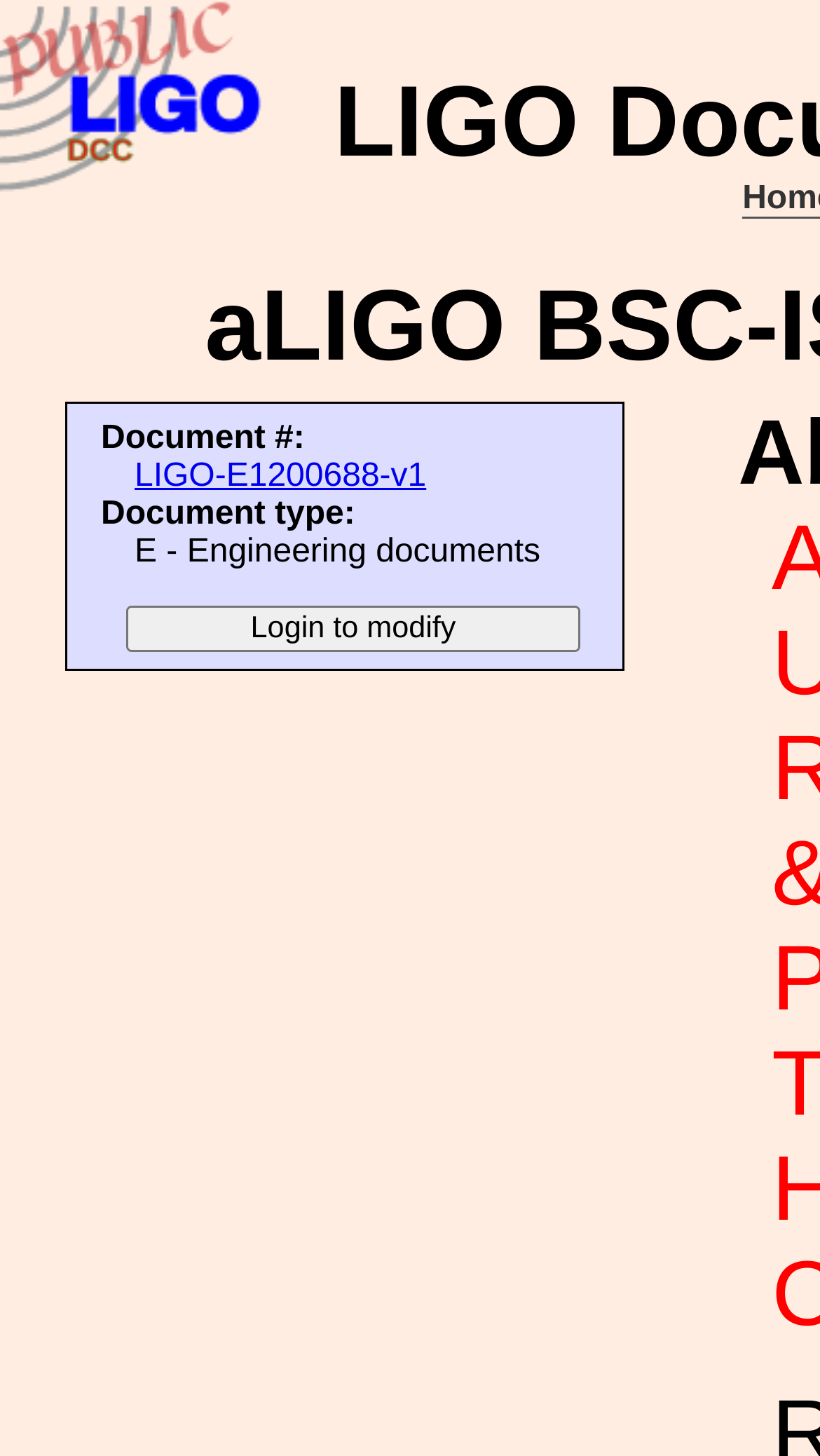Use a single word or phrase to answer the question: 
What information is provided about the document?

Document number and type